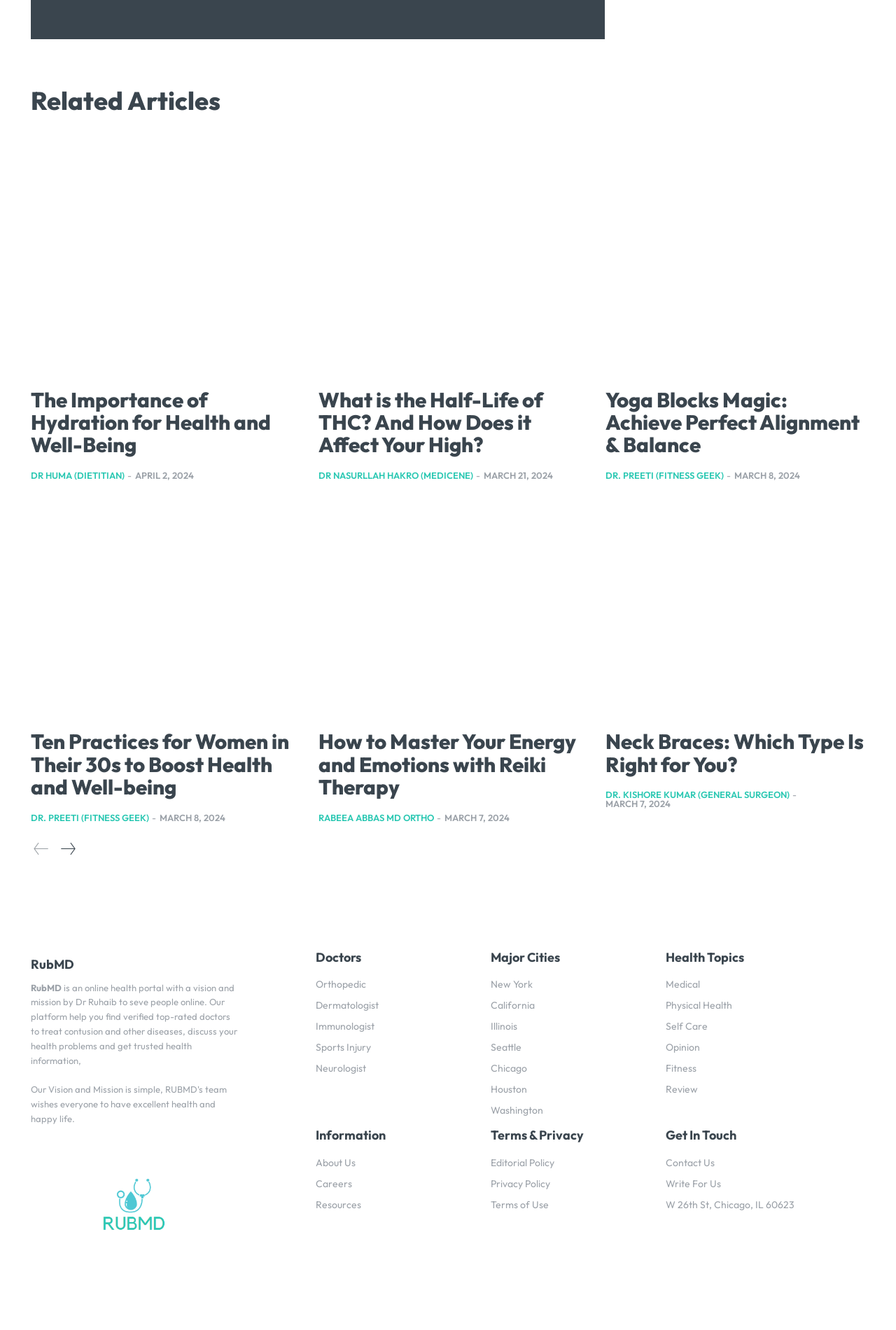Determine the bounding box coordinates of the area to click in order to meet this instruction: "Browse health topics under 'Medical'".

[0.743, 0.748, 0.966, 0.764]